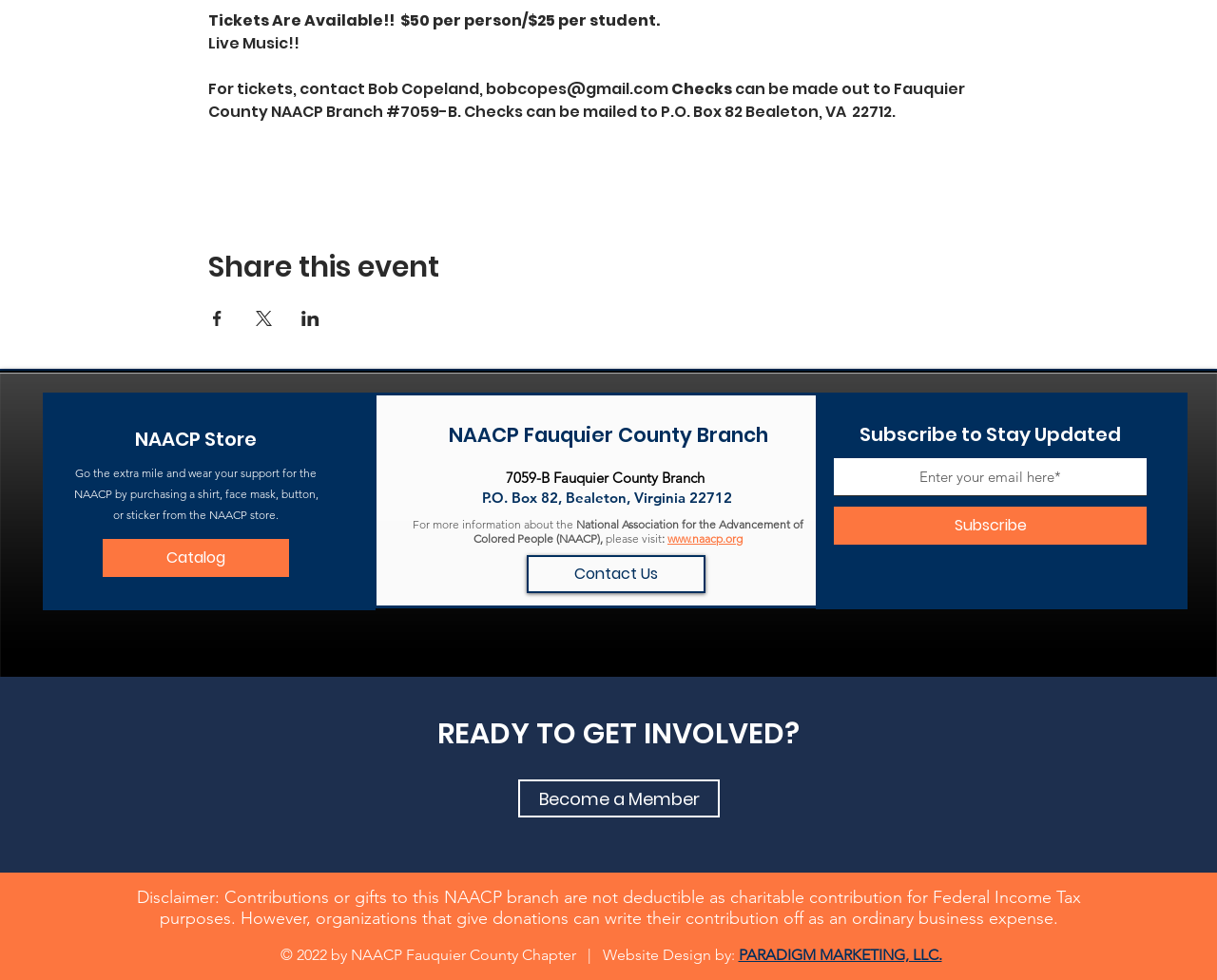Please find the bounding box coordinates of the section that needs to be clicked to achieve this instruction: "Subscribe to stay updated".

[0.685, 0.468, 0.942, 0.507]